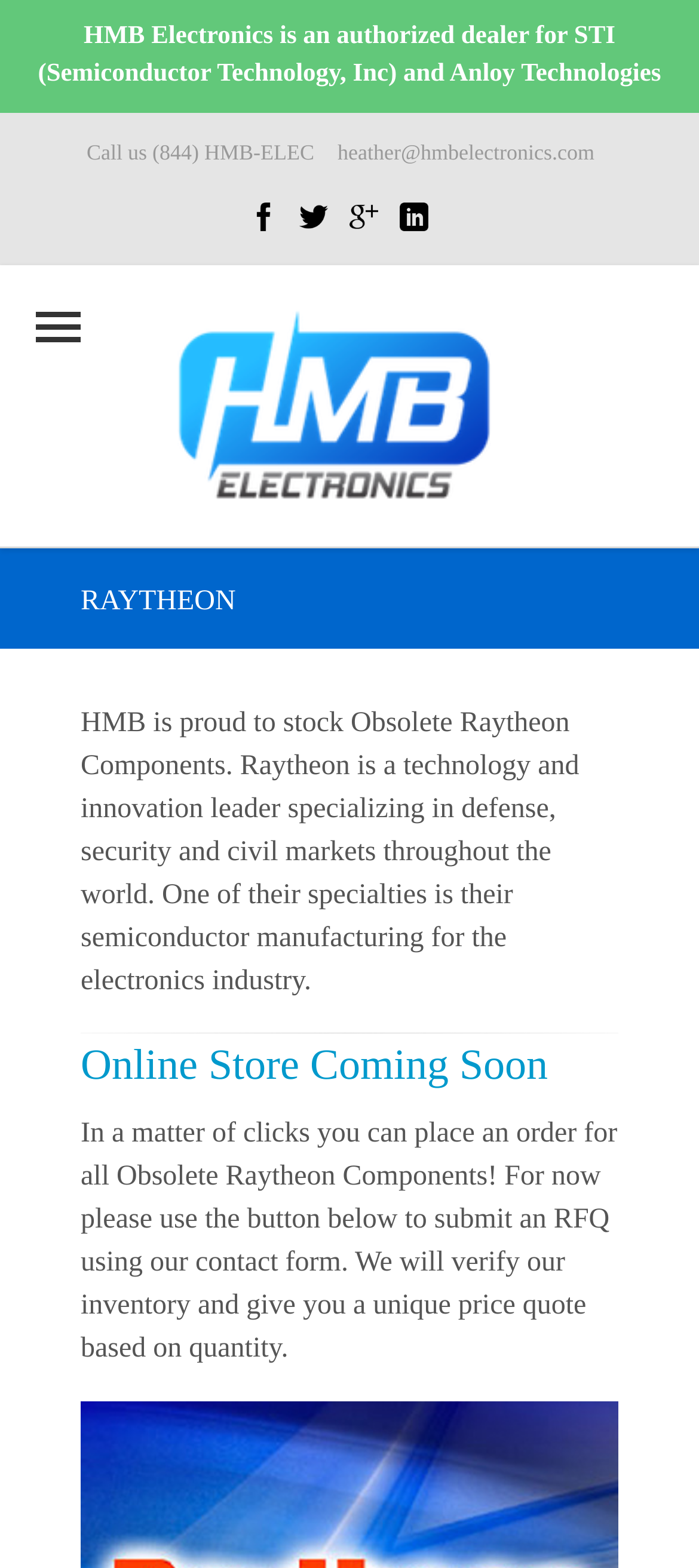Locate the bounding box coordinates of the UI element described by: "title="Linkedin"". Provide the coordinates as four float numbers between 0 and 1, formatted as [left, top, right, bottom].

[0.572, 0.129, 0.613, 0.147]